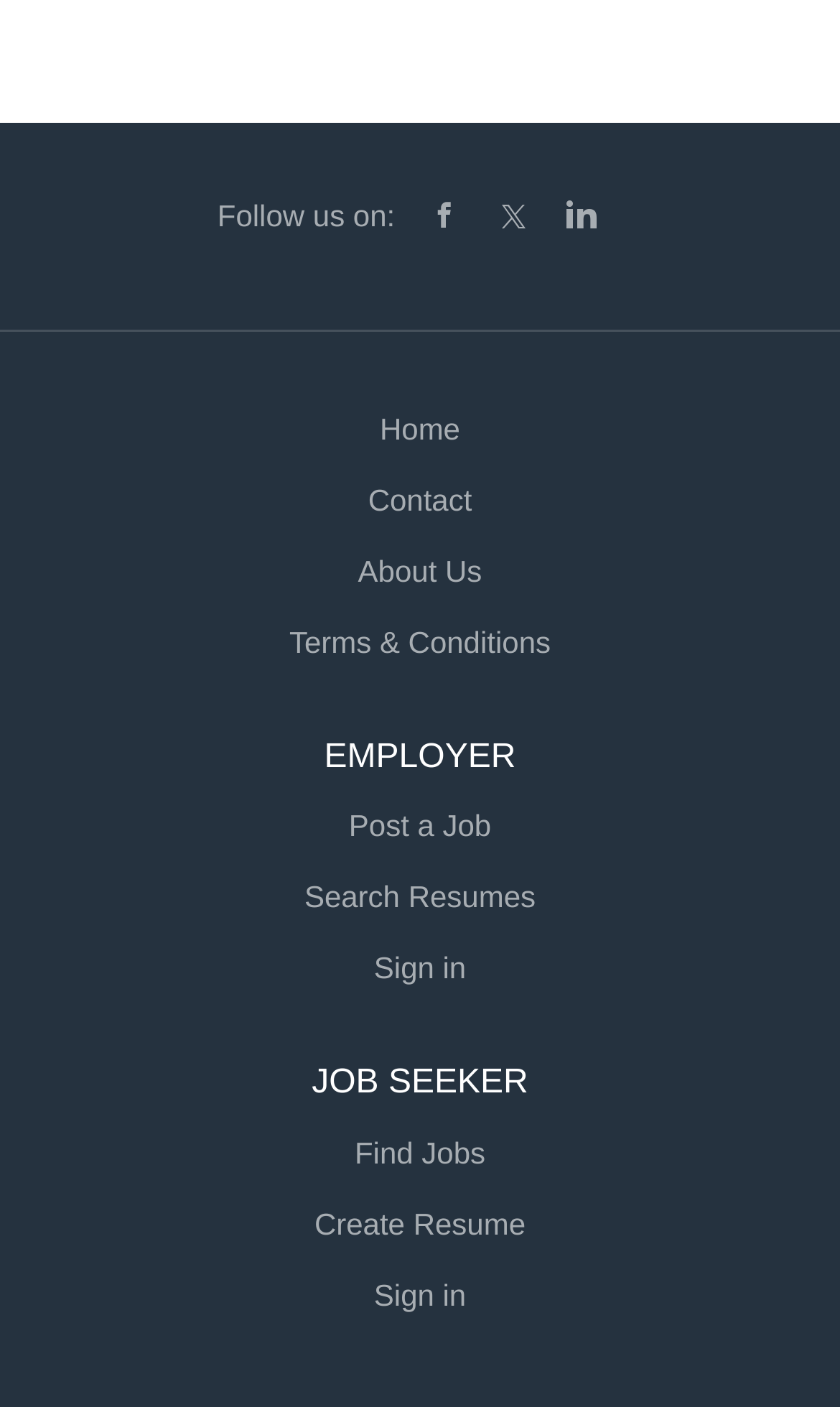Could you indicate the bounding box coordinates of the region to click in order to complete this instruction: "Search for resumes".

[0.362, 0.625, 0.638, 0.65]